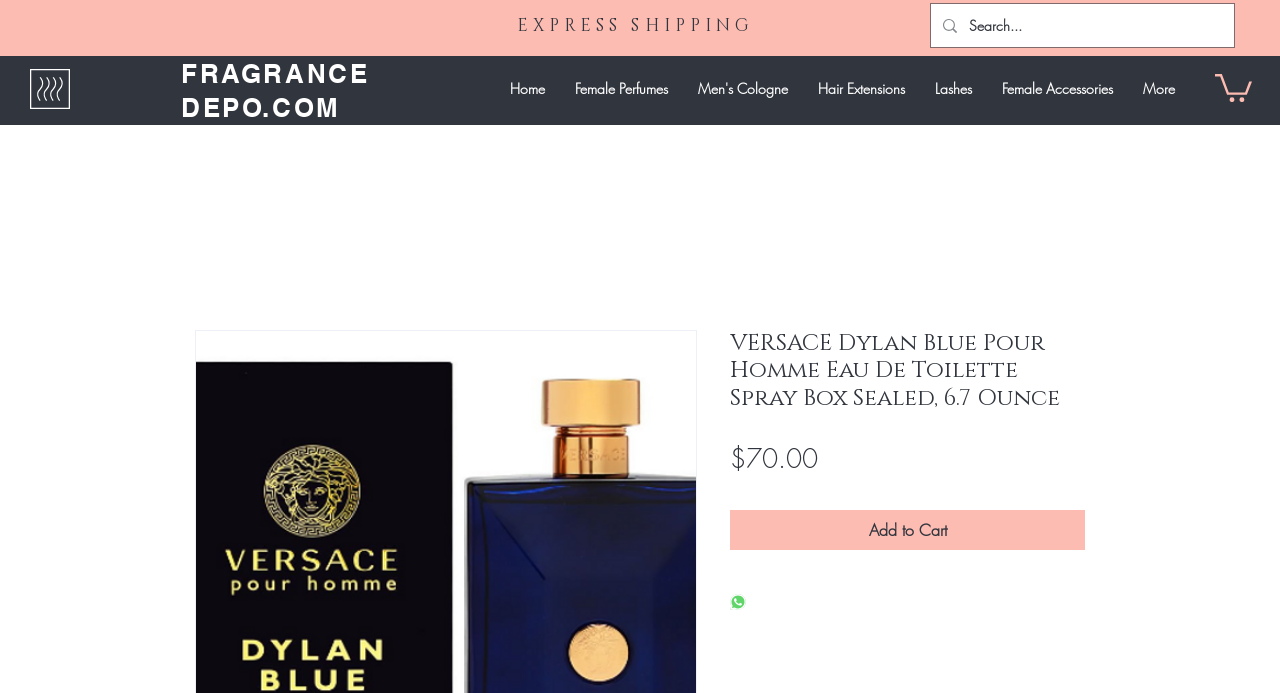Identify the bounding box coordinates of the part that should be clicked to carry out this instruction: "Click on Home".

[0.387, 0.104, 0.438, 0.153]